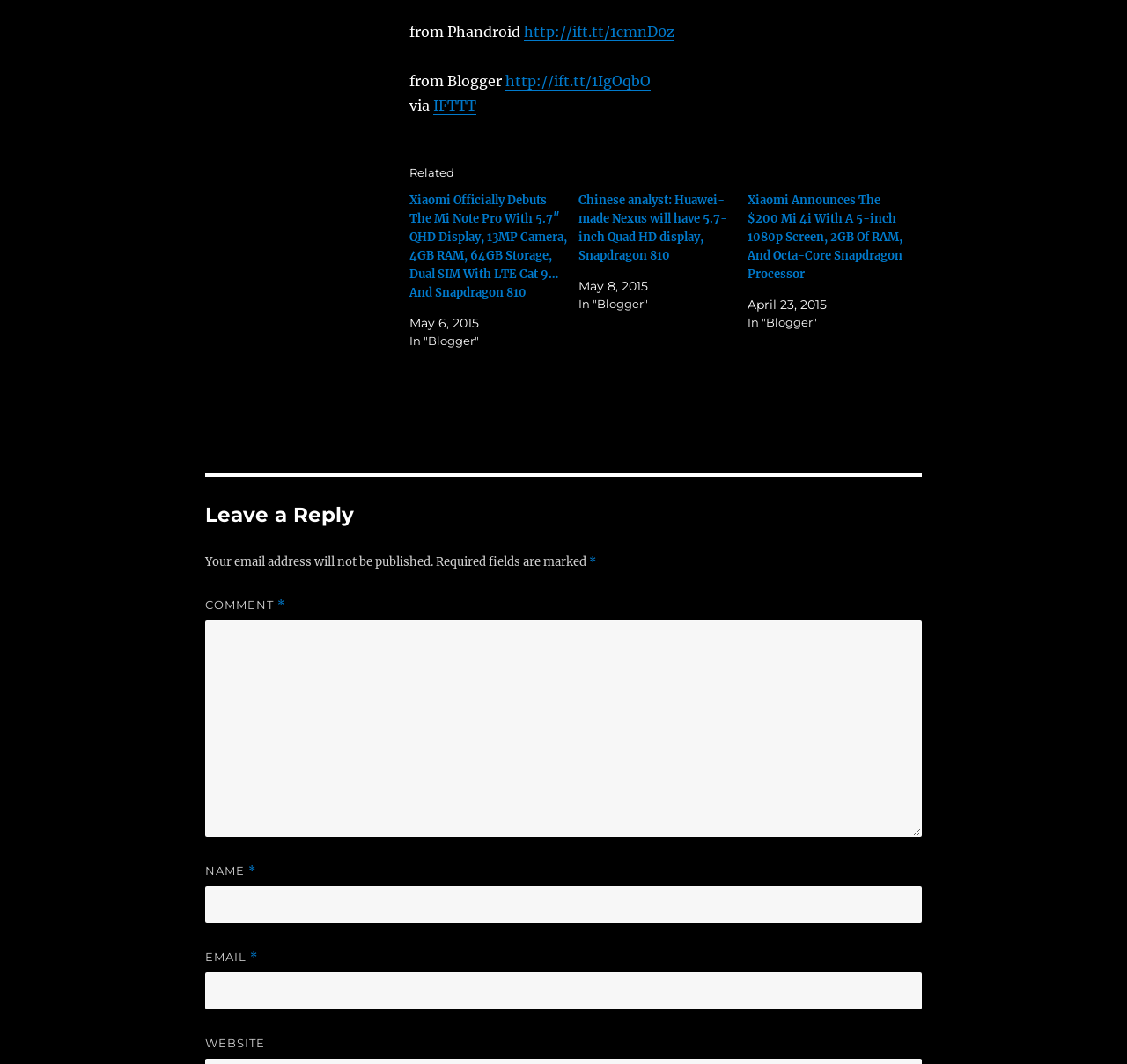How many related articles are there?
Refer to the image and give a detailed answer to the query.

I counted the number of links with article titles, which are 'Xiaomi Officially Debuts The Mi Note Pro...', 'Chinese analyst: Huawei-made Nexus will have 5.7-inch Quad HD display, Snapdragon 810', and 'Xiaomi Announces The $200 Mi 4i With A 5-inch 1080p Screen, 2GB Of RAM, And Octa-Core Snapdragon Processor'.